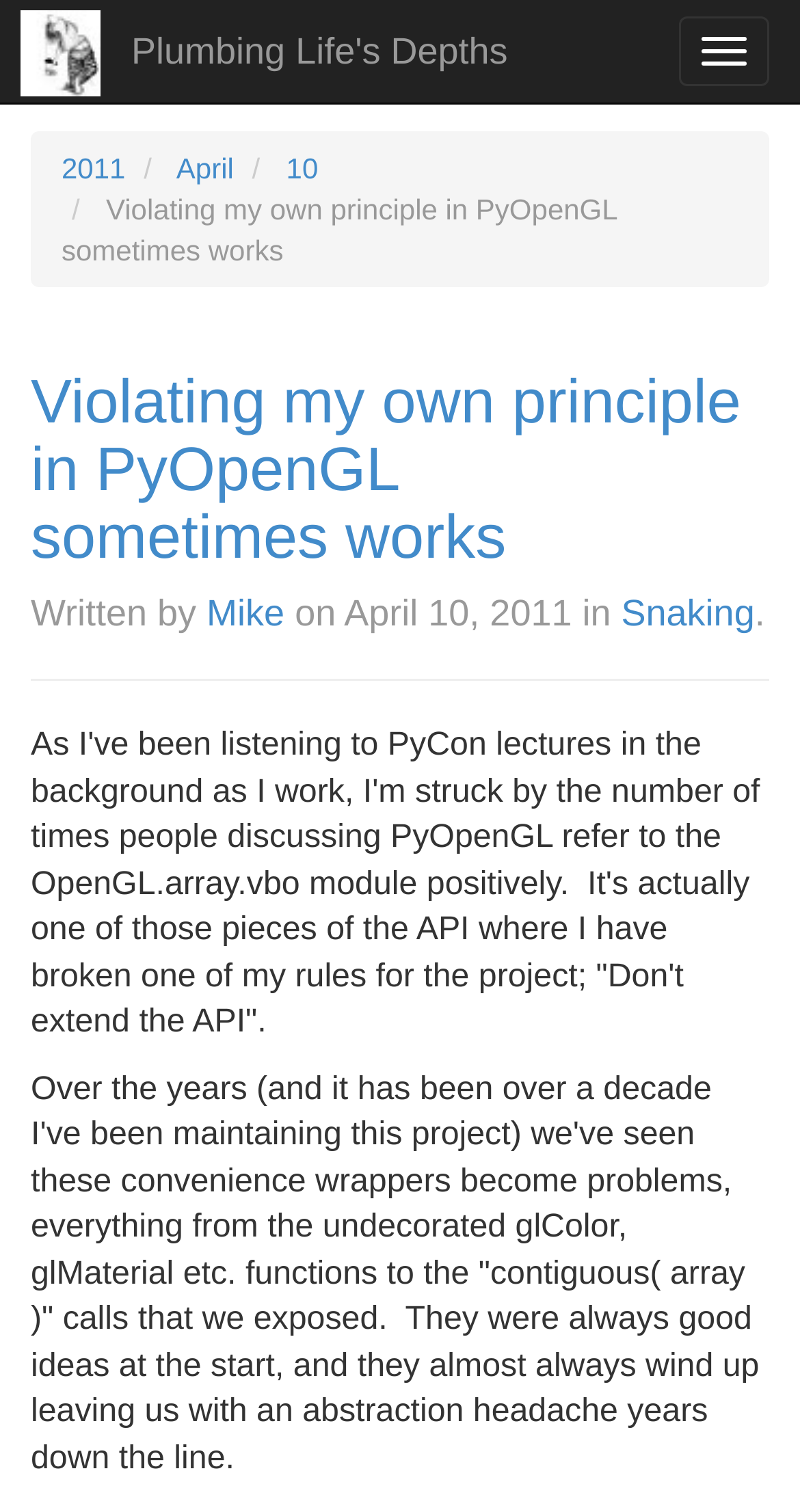Using the webpage screenshot, locate the HTML element that fits the following description and provide its bounding box: "Plumbing Life's Depths".

[0.126, 0.0, 0.673, 0.068]